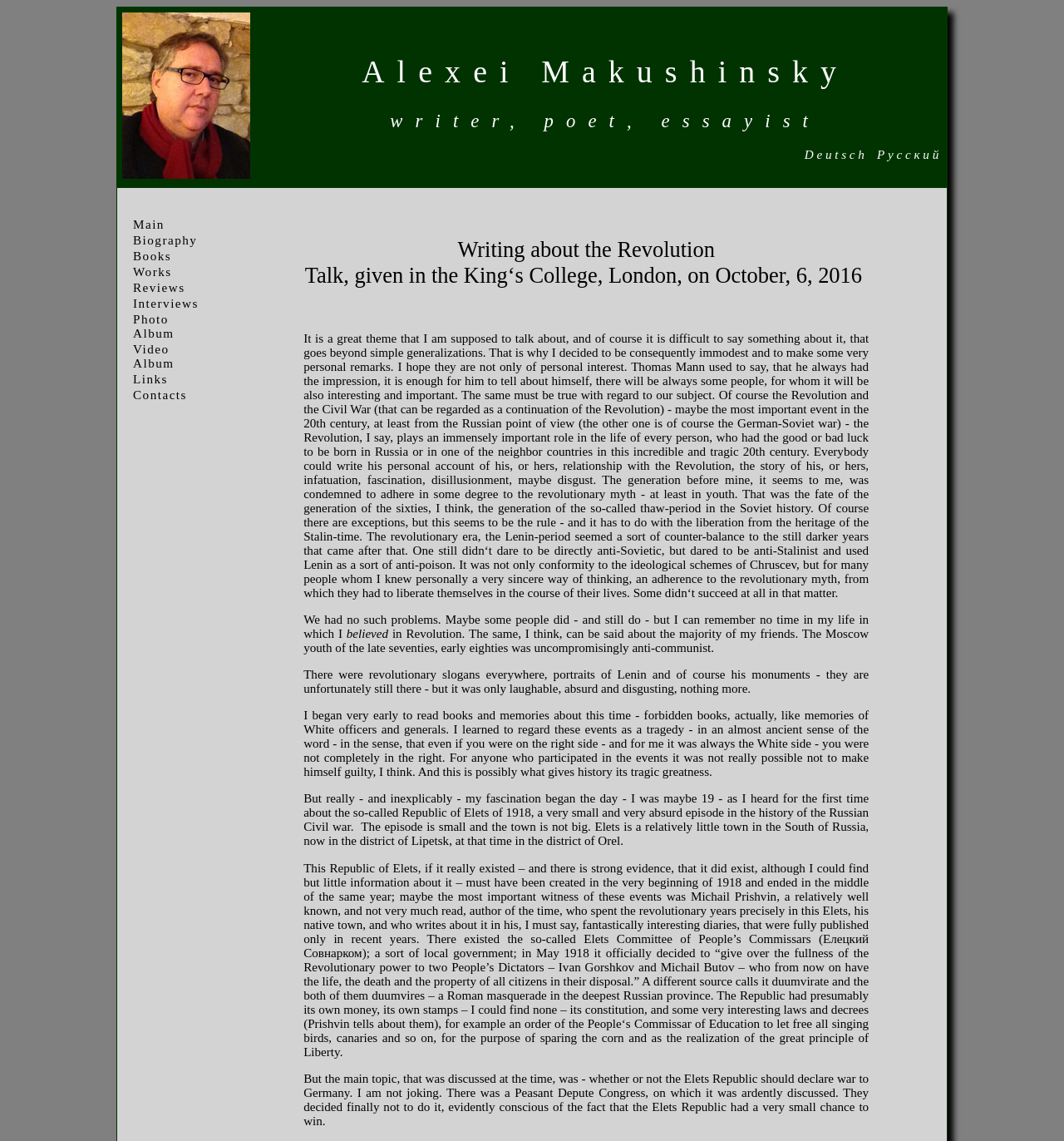Describe the webpage meticulously, covering all significant aspects.

The webpage is about Alexei Makushinsky, a writer, poet, and essayist. At the top, there is a heading with his name and profession. Below this, there are two links to switch the language to Deutsch or Русский. 

On the left side, there is a menu with 9 items: Main, Biography, Books, Works, Reviews, Interviews, Photo Album, Video Album, and Contacts. Each item is a link, and they are stacked vertically.

On the right side, there is a main content area. At the top, there is a heading that reads "Writing about the Revolution Talk, given in the King‘s College, London, on October, 6, 2016".